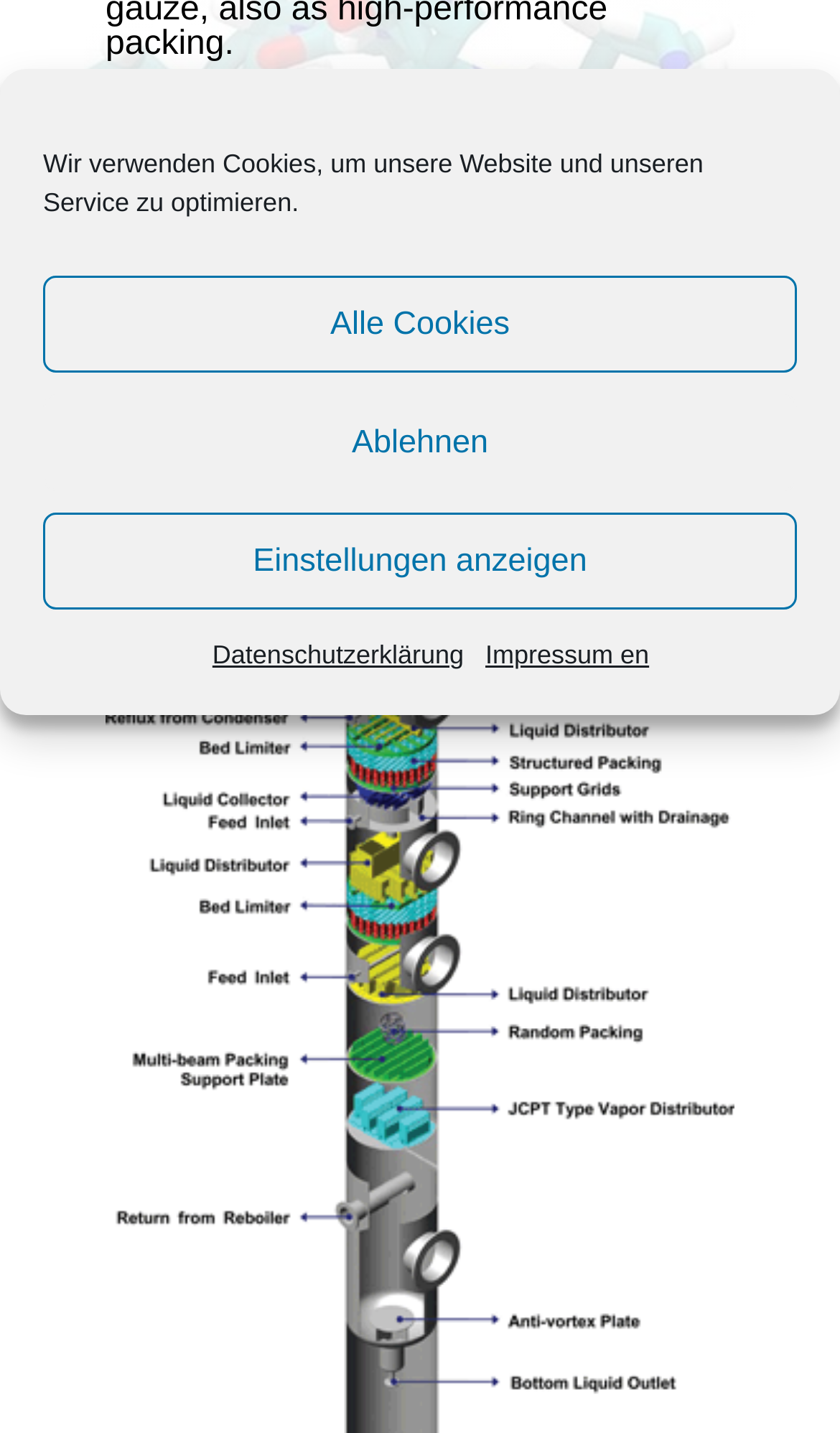Provide the bounding box coordinates of the HTML element this sentence describes: "Datenschutzerklärung". The bounding box coordinates consist of four float numbers between 0 and 1, i.e., [left, top, right, bottom].

[0.253, 0.441, 0.552, 0.476]